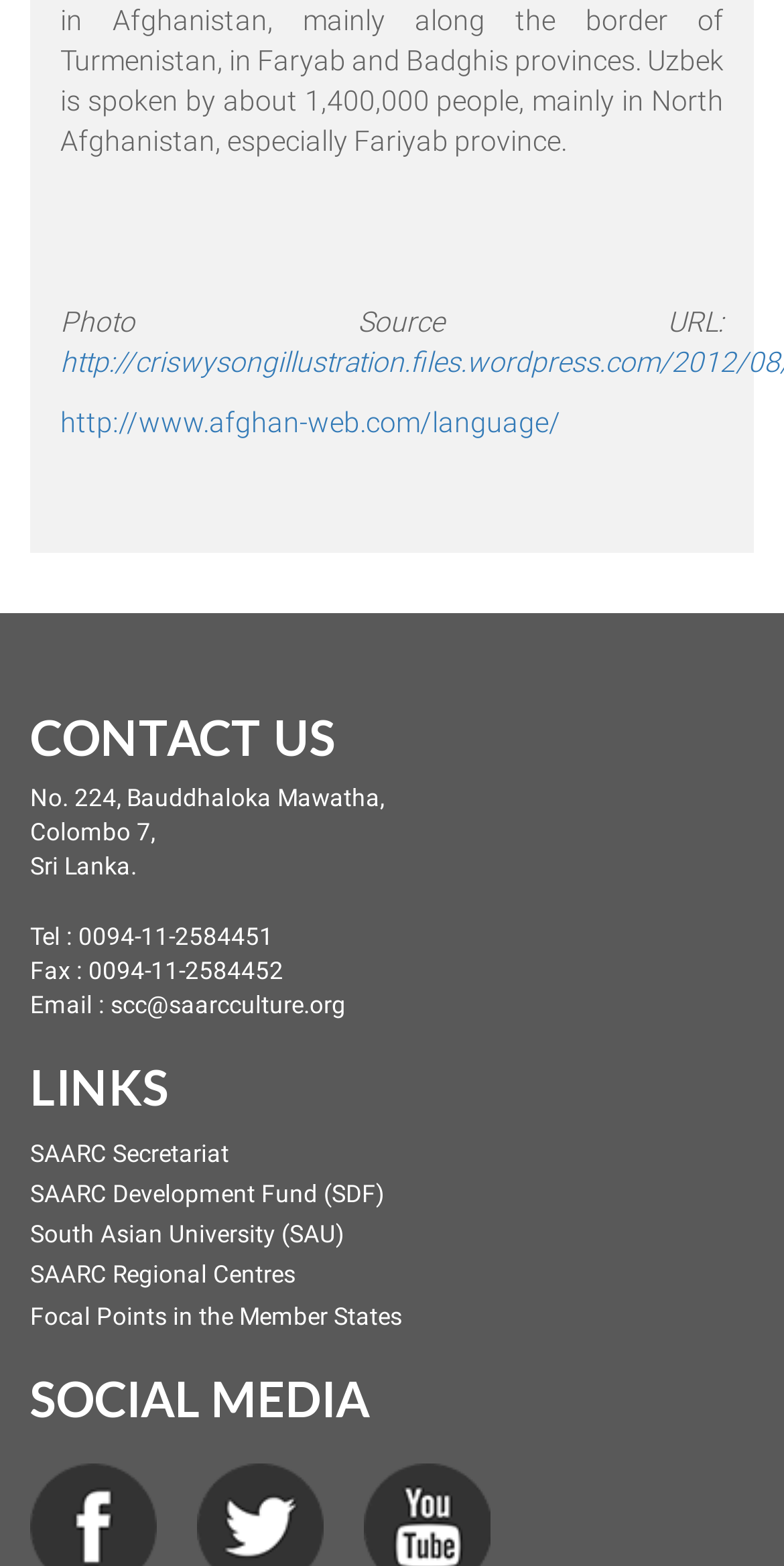What is the phone number to contact?
Please provide a single word or phrase as the answer based on the screenshot.

0094-11-2584451